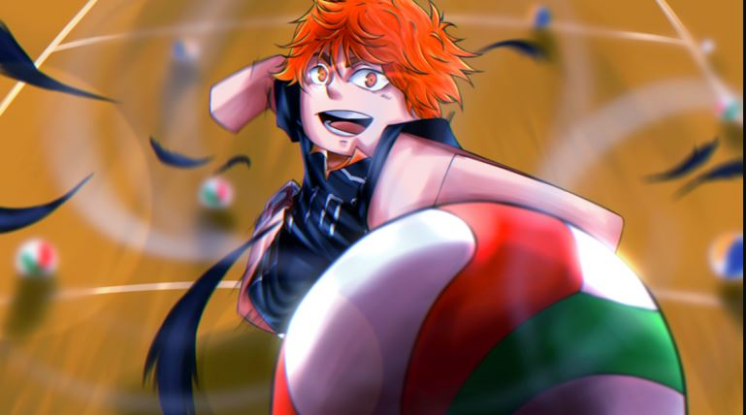What is the background of the image?
Look at the image and answer the question with a single word or phrase.

A stylized volleyball court